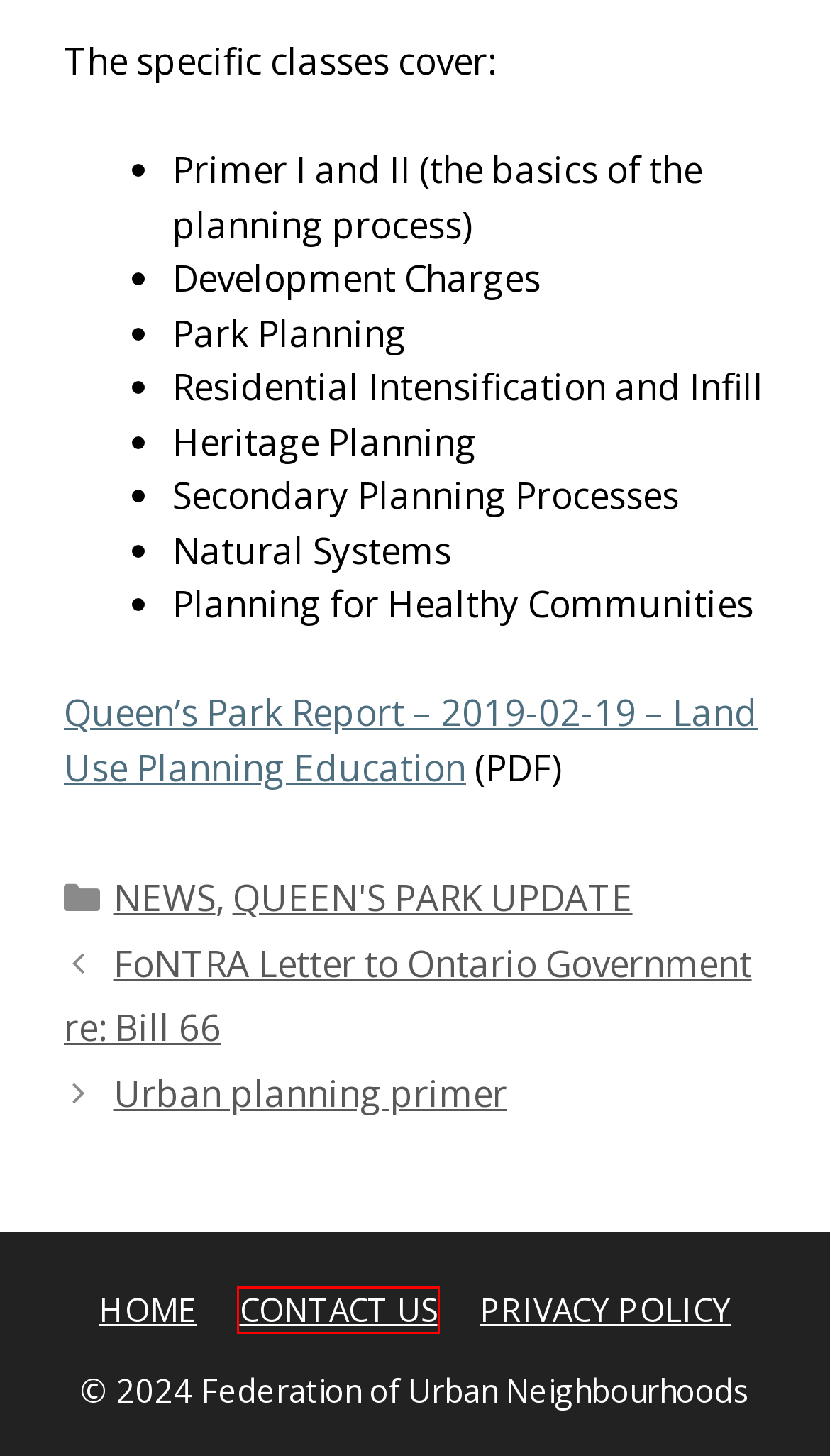Given a screenshot of a webpage with a red bounding box highlighting a UI element, determine which webpage description best matches the new webpage that appears after clicking the highlighted element. Here are the candidates:
A. Category: QUEEN’S PARK UPDATE - Federation of Urban Neighbourhoods
B. Planning Primer | City of Ottawa
C. Category: NEWS - Federation of Urban Neighbourhoods
D. FoNTRA Letter to Ontario Government re: Bill 66 - Federation of Urban Neighbourhoods
E. Privacy Policy - Federation of Urban Neighbourhoods
F. Federation of Urban Neighbourhoods - Communities Count. Civic Matters.
G. CONTACT US - Federation of Urban Neighbourhoods
H. Urban planning primer - Federation of Urban Neighbourhoods

G